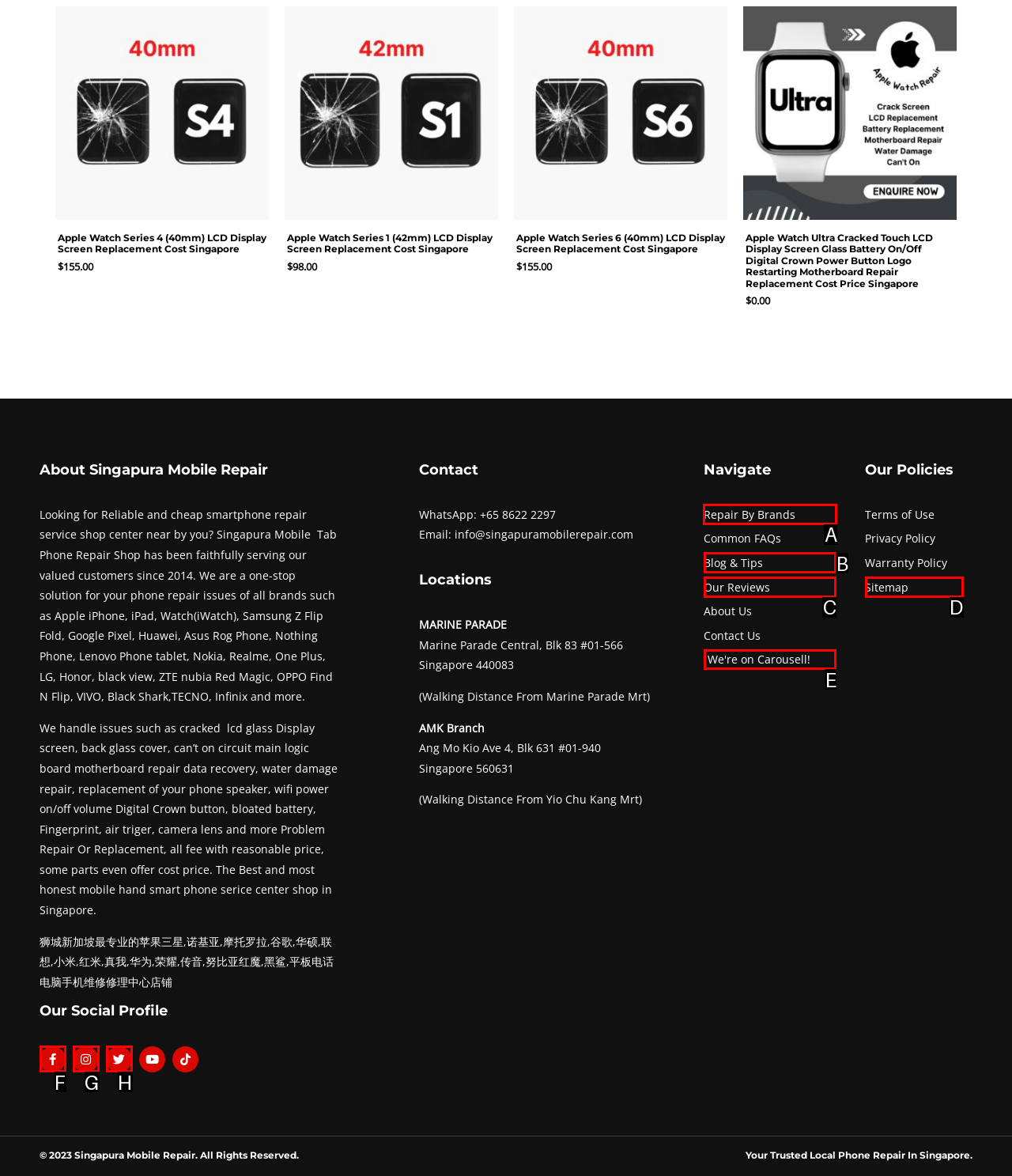Tell me which option I should click to complete the following task: Navigate to Repair By Brands Answer with the option's letter from the given choices directly.

A